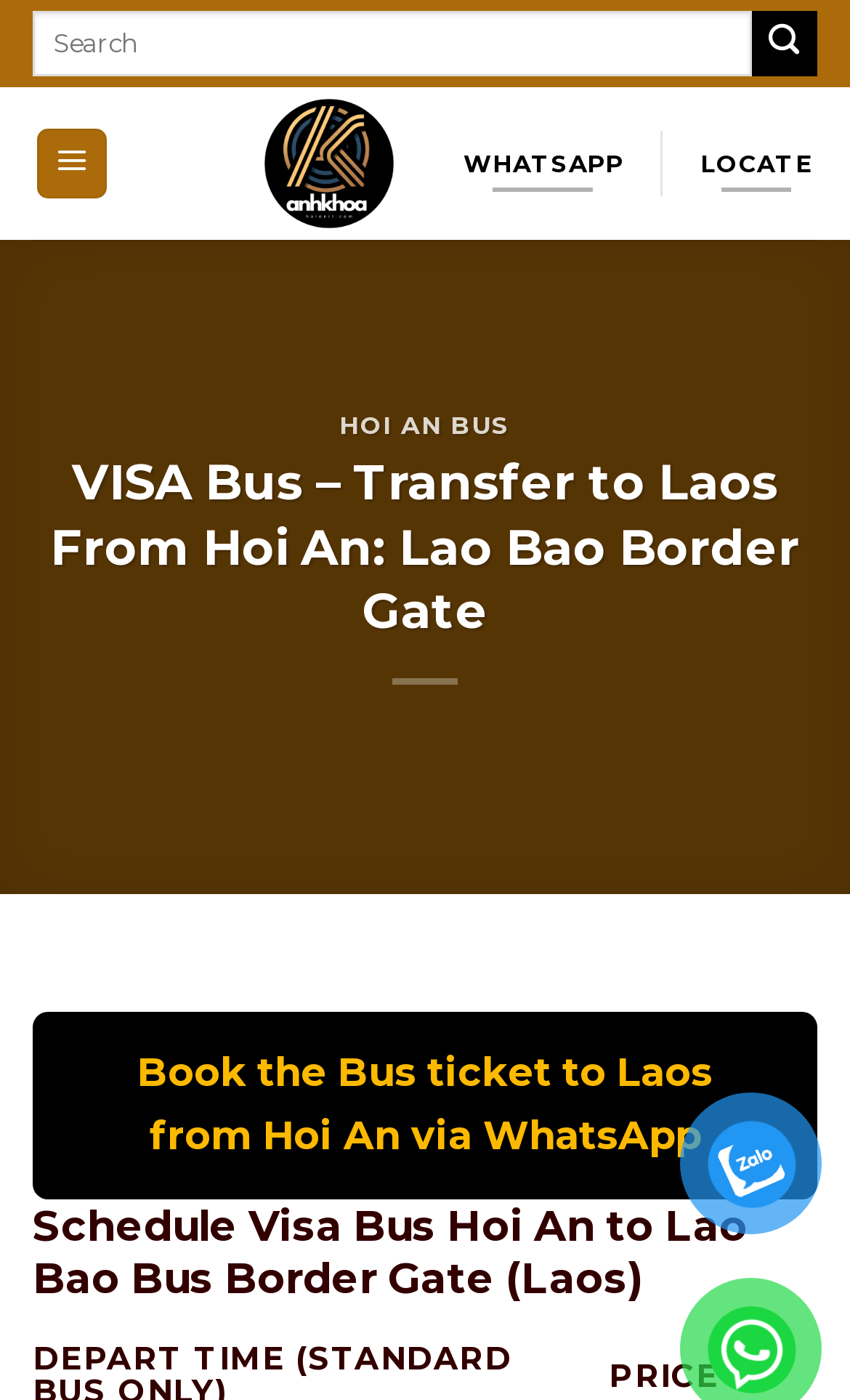Locate the bounding box coordinates of the clickable region to complete the following instruction: "Book the Bus ticket to Laos from Hoi An via WhatsApp."

[0.038, 0.723, 0.962, 0.856]